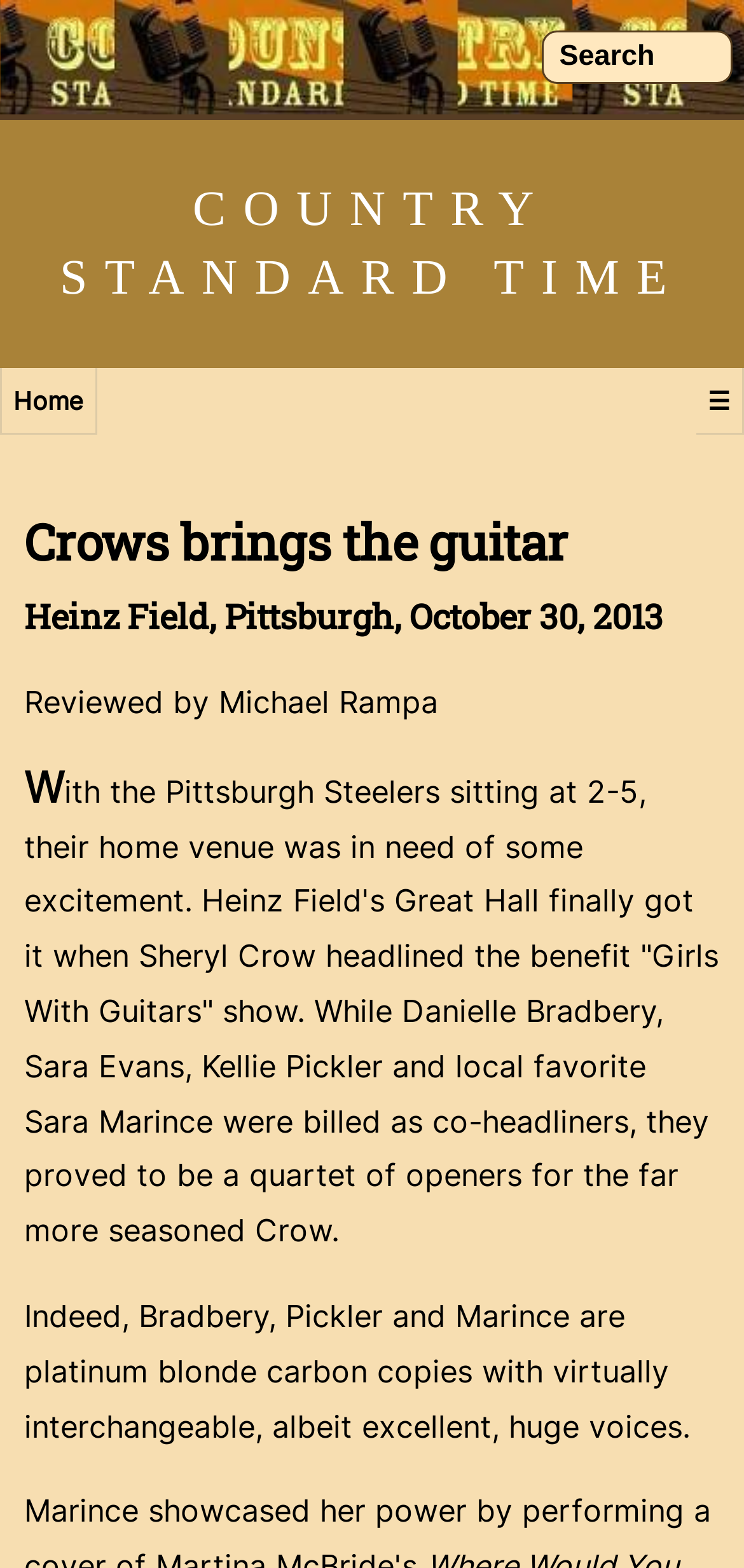Based on the element description, predict the bounding box coordinates (top-left x, top-left y, bottom-right x, bottom-right y) for the UI element in the screenshot: COUNTRY STANDARD TIME

[0.08, 0.115, 0.92, 0.195]